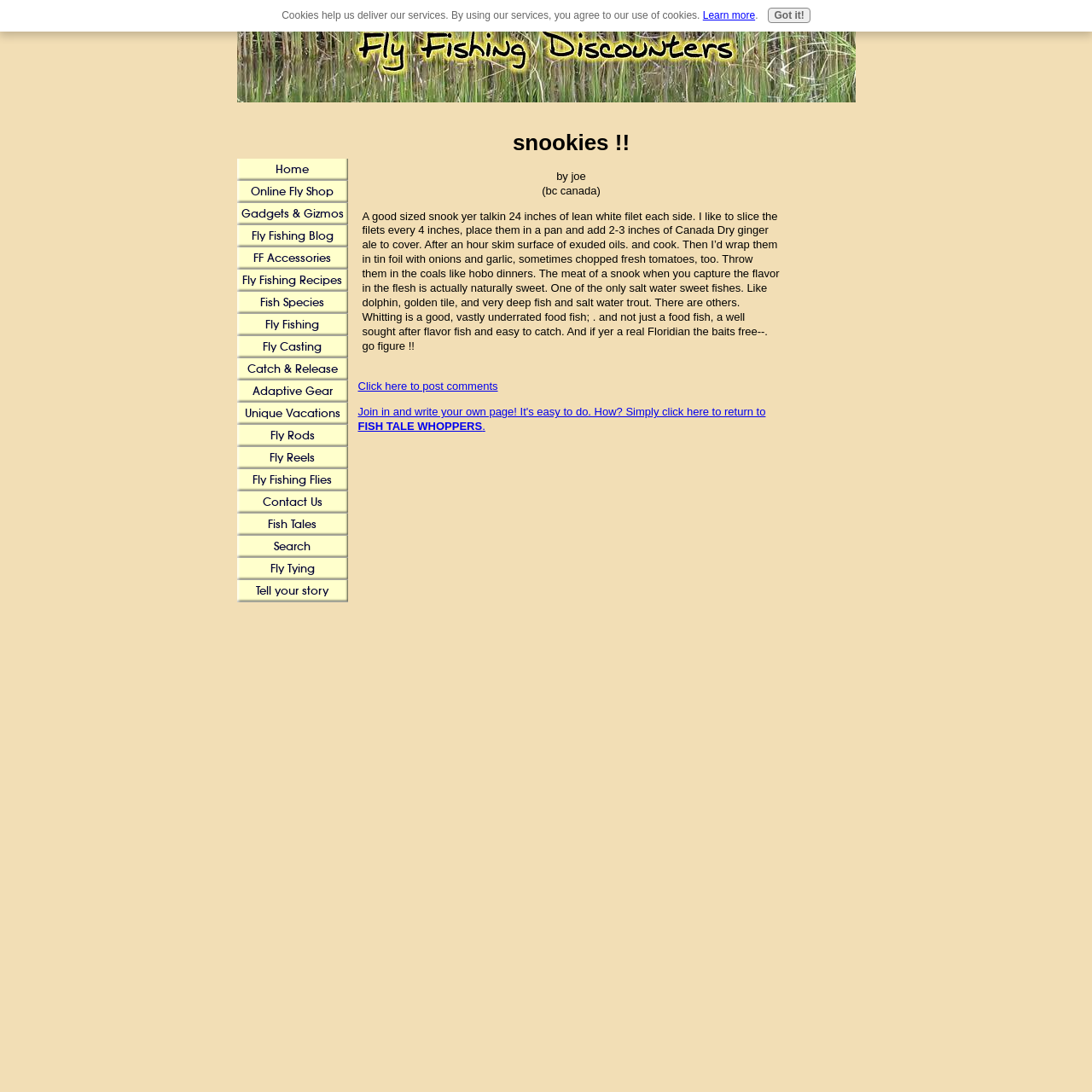What is the author's name?
Please respond to the question with a detailed and thorough explanation.

The author's name is mentioned in the text as 'by joe' which is located below the heading 'snookies!!'.